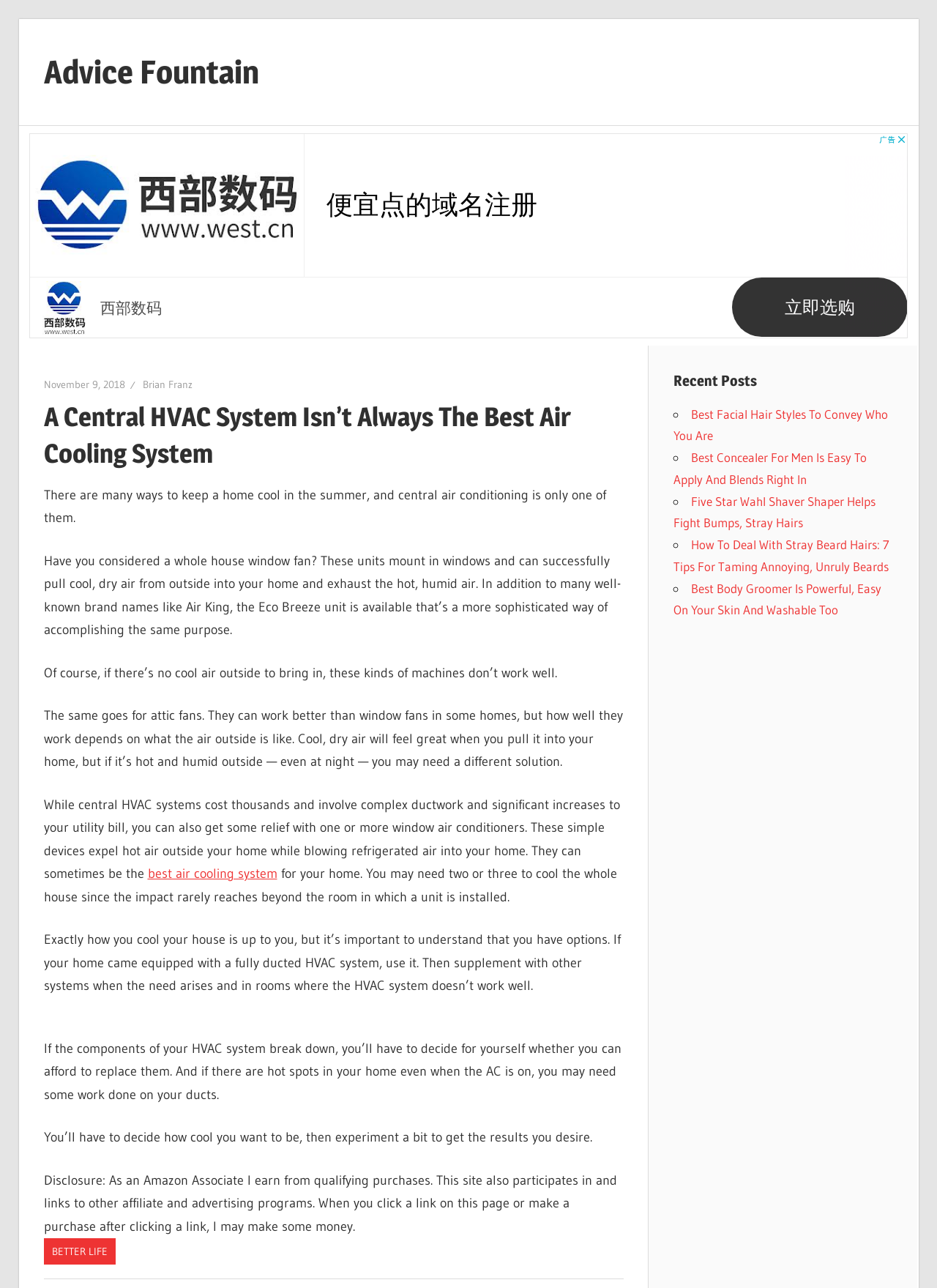Could you determine the bounding box coordinates of the clickable element to complete the instruction: "Read the article about 'A Central HVAC System Isn’t Always The Best Air Cooling System'"? Provide the coordinates as four float numbers between 0 and 1, i.e., [left, top, right, bottom].

[0.046, 0.309, 0.665, 0.366]